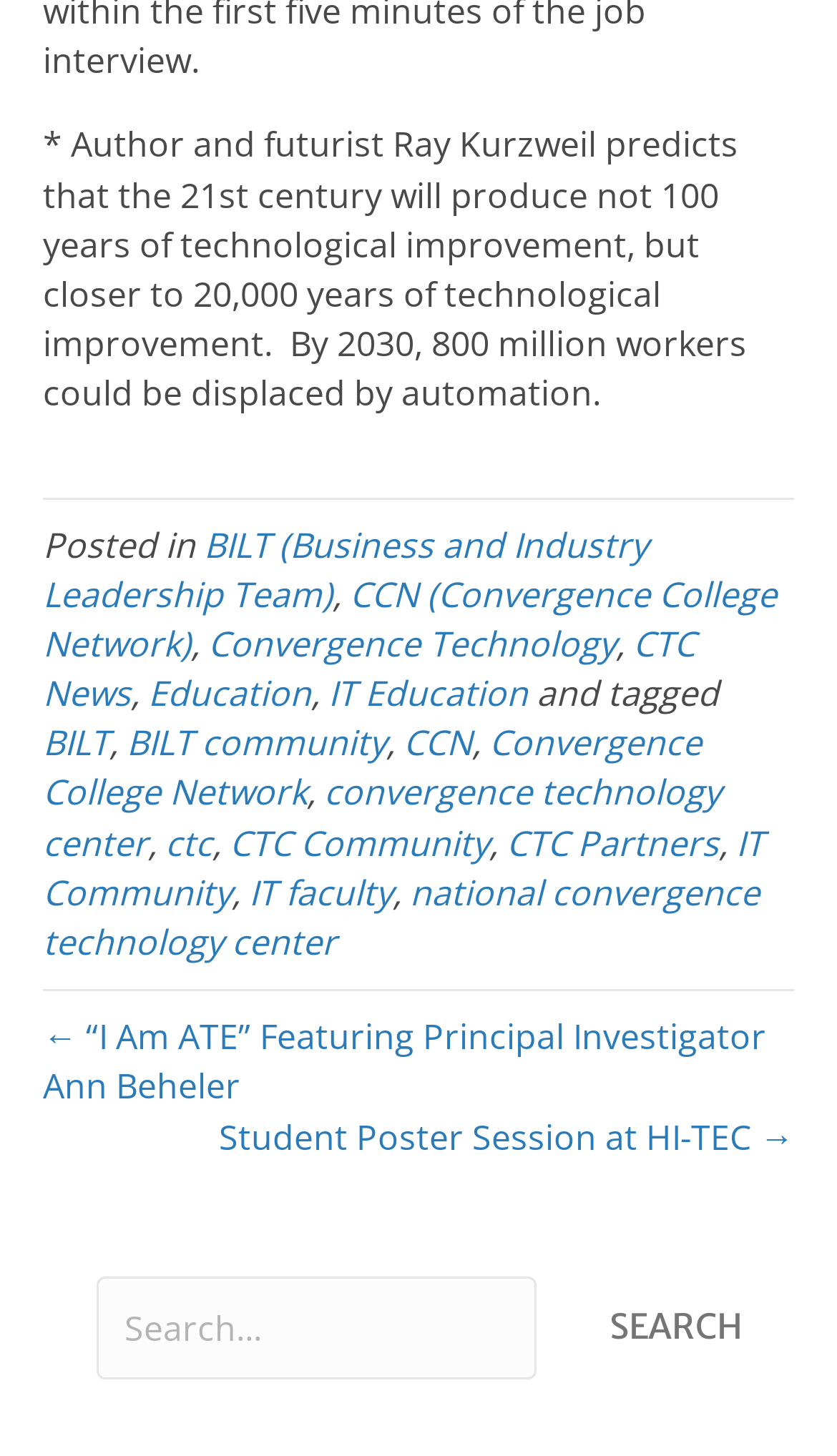Look at the image and write a detailed answer to the question: 
What is the prediction of Ray Kurzweil?

According to the StaticText element with ID 188, Ray Kurzweil predicts that the 21st century will produce not 100 years of technological improvement, but closer to 20,000 years of technological improvement.